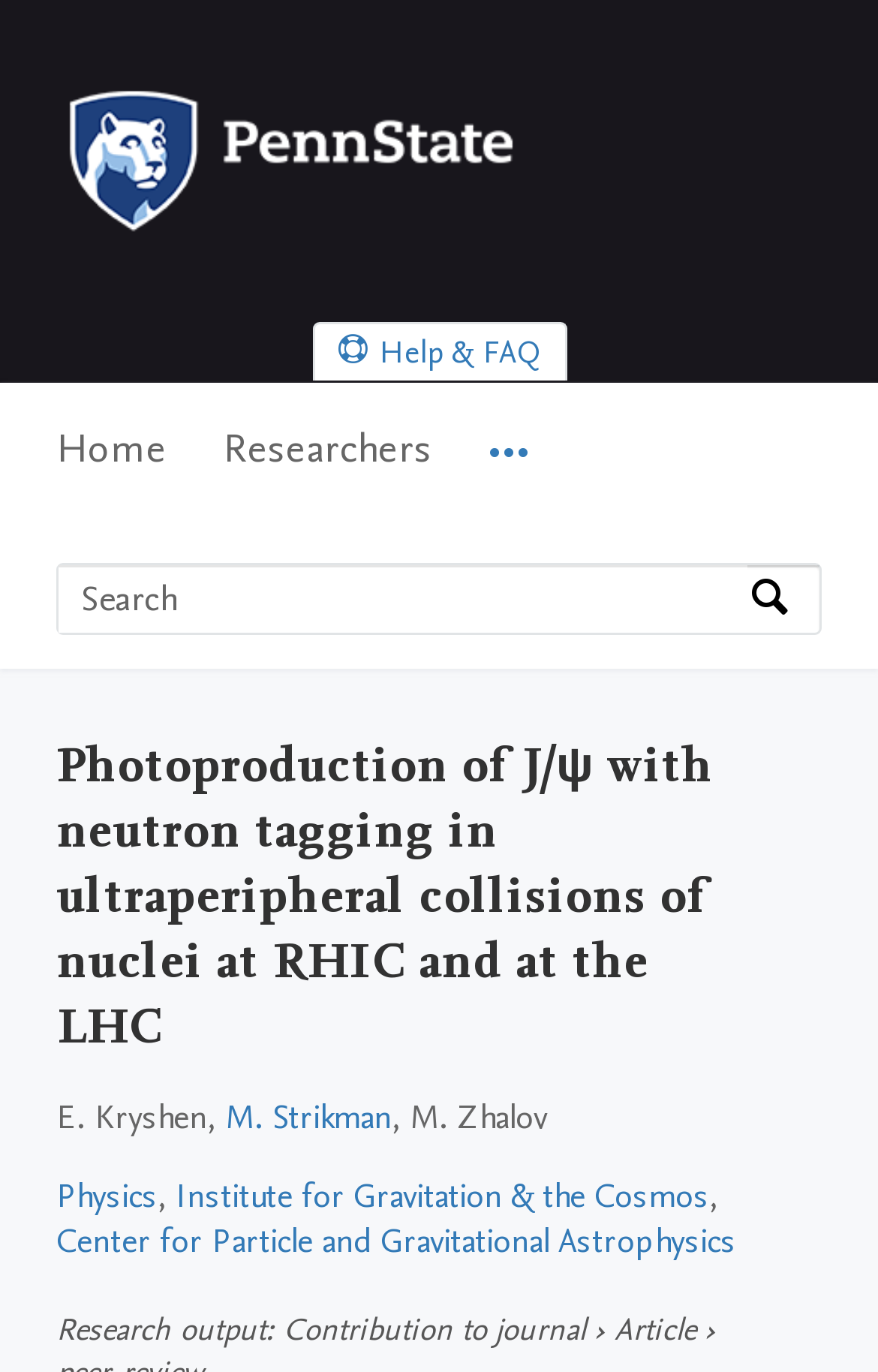How many authors are mentioned?
Using the information from the image, give a concise answer in one word or a short phrase.

3